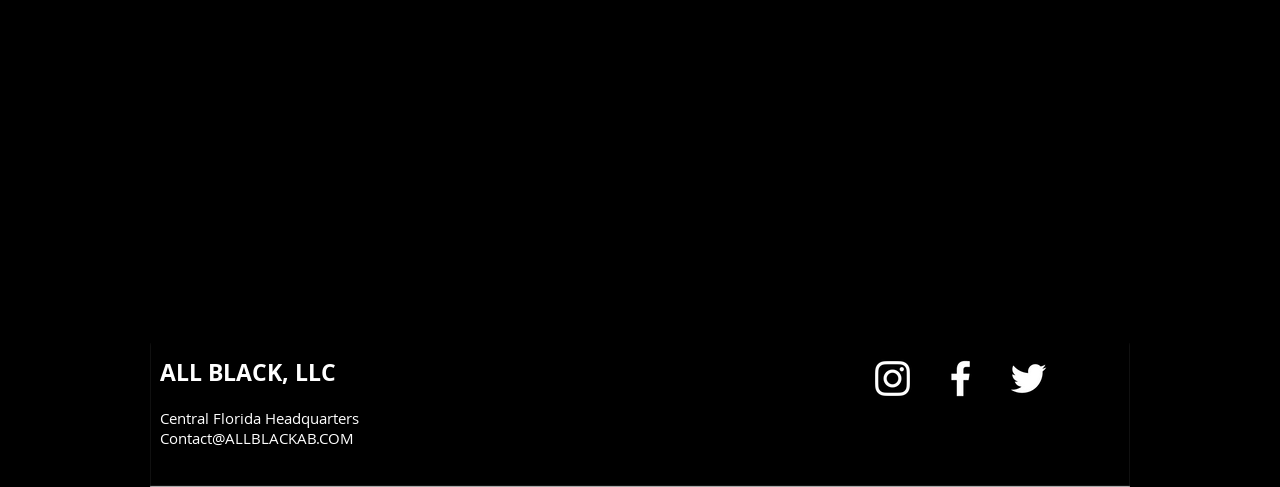Give a one-word or short-phrase answer to the following question: 
What is the company name?

ALL BLACK, LLC